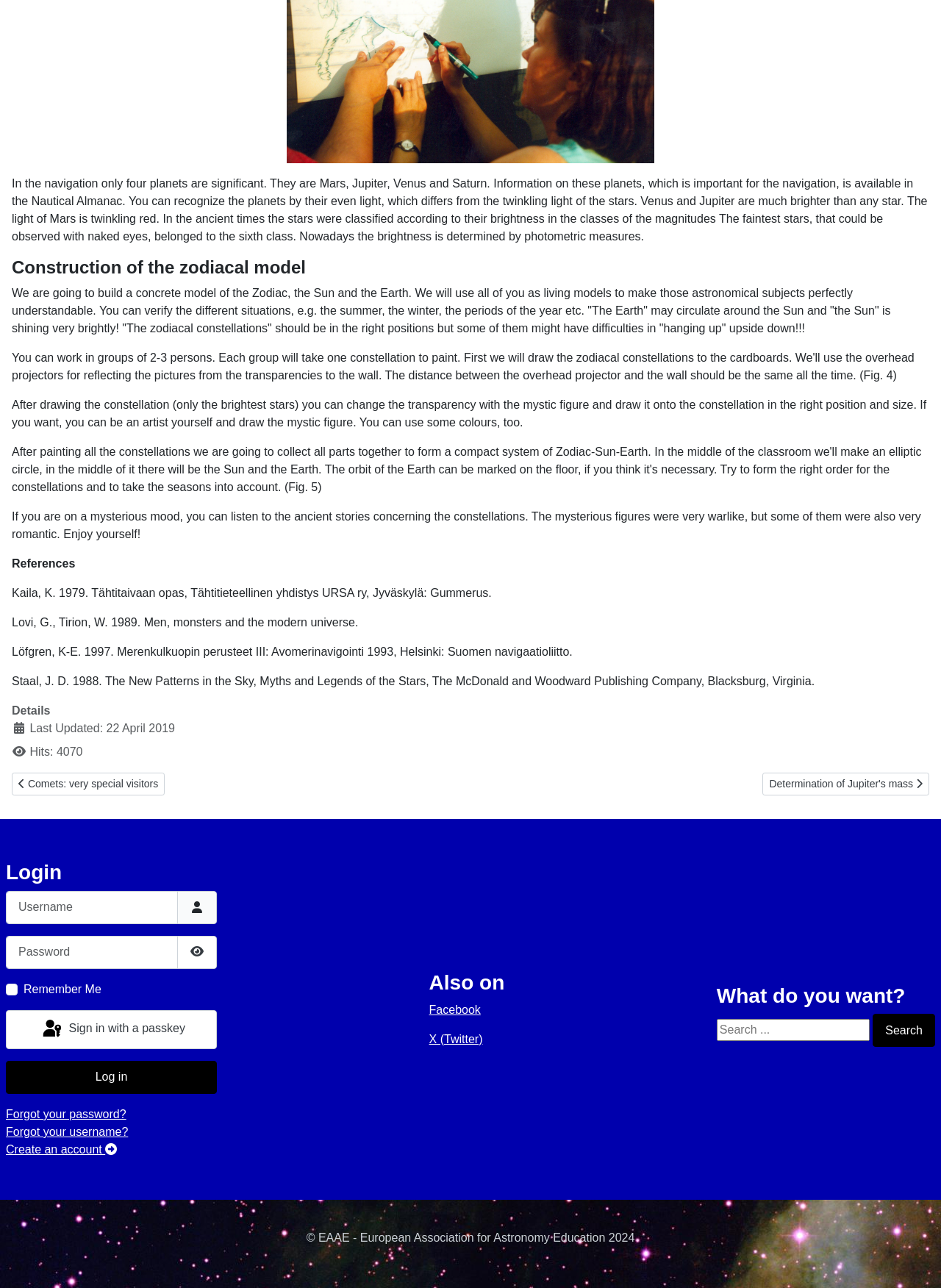How many hits has this webpage received?
Use the screenshot to answer the question with a single word or phrase.

4070